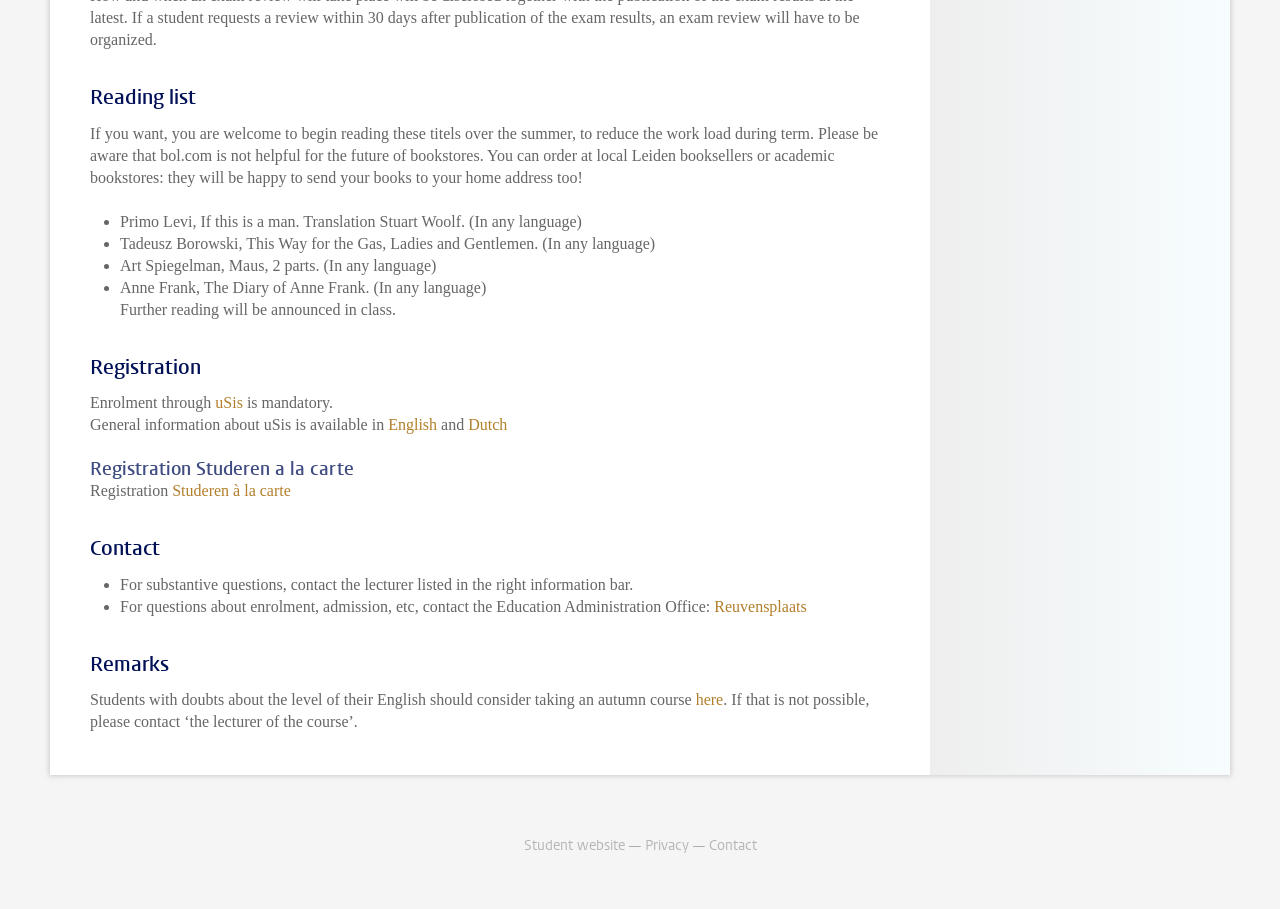Please specify the bounding box coordinates of the clickable section necessary to execute the following command: "Contact the Education Administration Office at 'Reuvensplaats'".

[0.558, 0.657, 0.63, 0.676]